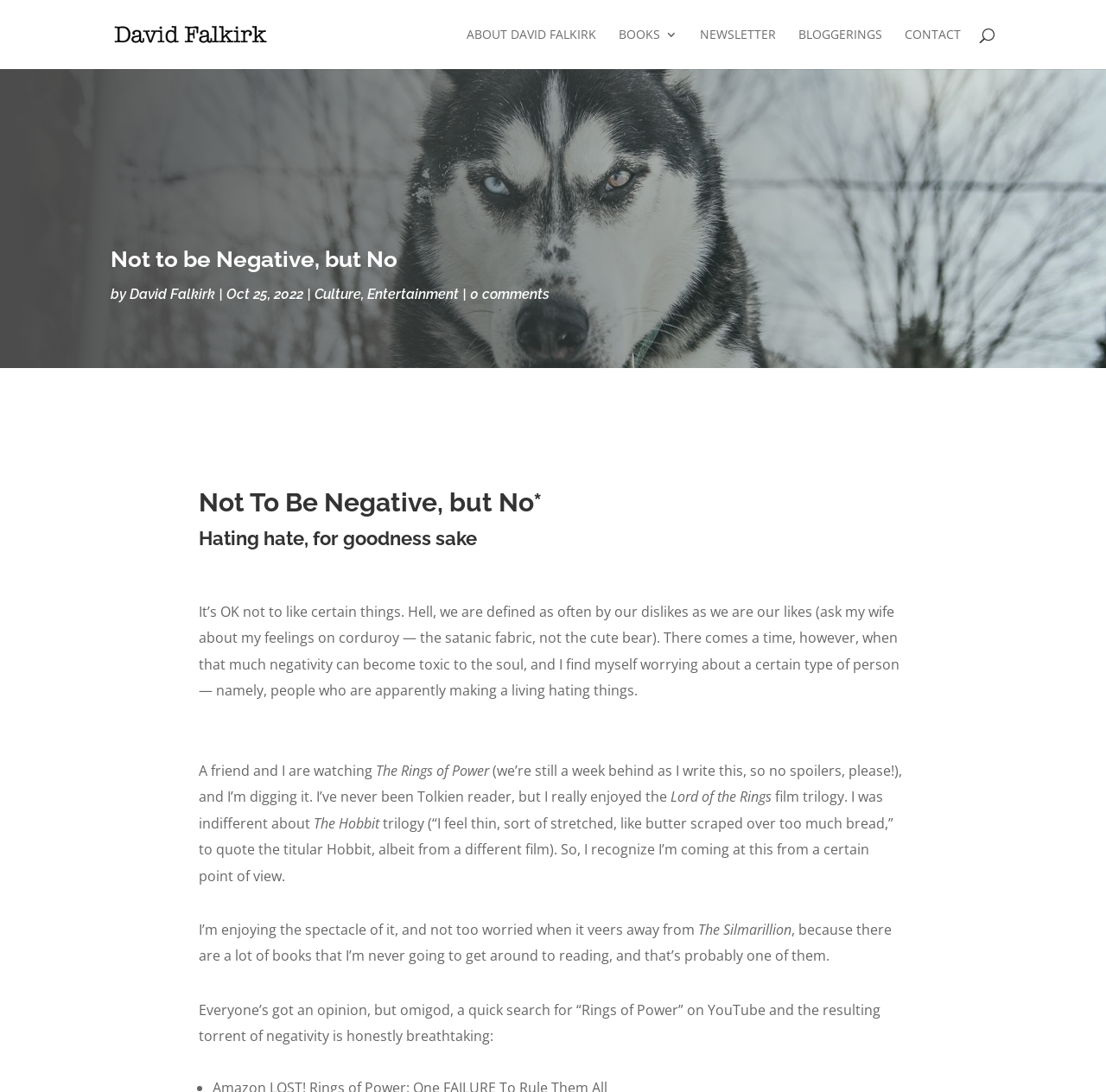Provide a brief response to the question below using one word or phrase:
What is the author watching with a friend?

The Rings of Power